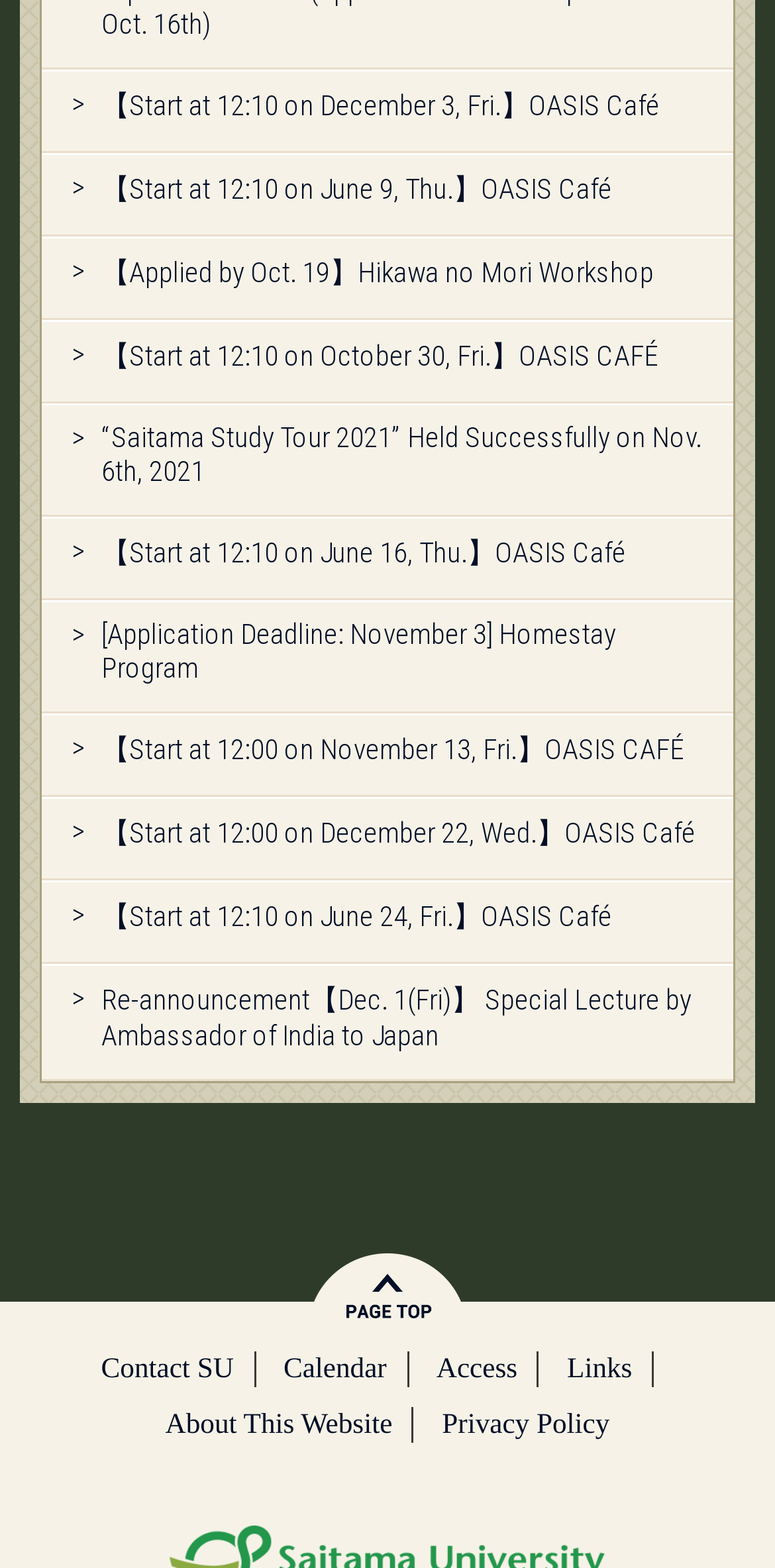Please provide the bounding box coordinate of the region that matches the element description: About This Website. Coordinates should be in the format (top-left x, top-left y, bottom-right x, bottom-right y) and all values should be between 0 and 1.

[0.213, 0.899, 0.506, 0.919]